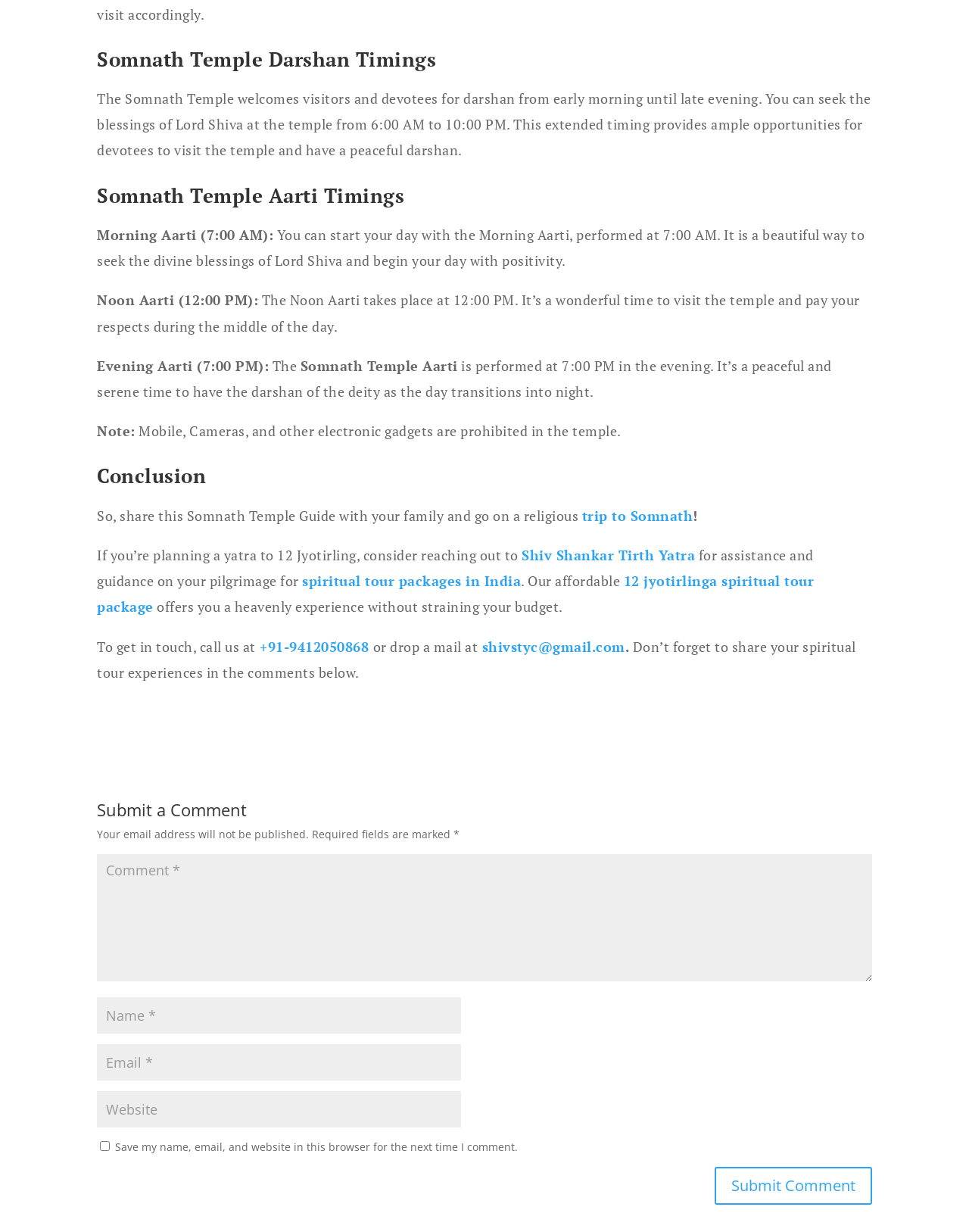What is the contact number for Shiv Shankar Tirth Yatra?
Look at the webpage screenshot and answer the question with a detailed explanation.

The webpage provides the contact number for Shiv Shankar Tirth Yatra, which is +91-9412050868, and also mentions that you can drop a mail at shivstyc@gmail.com.